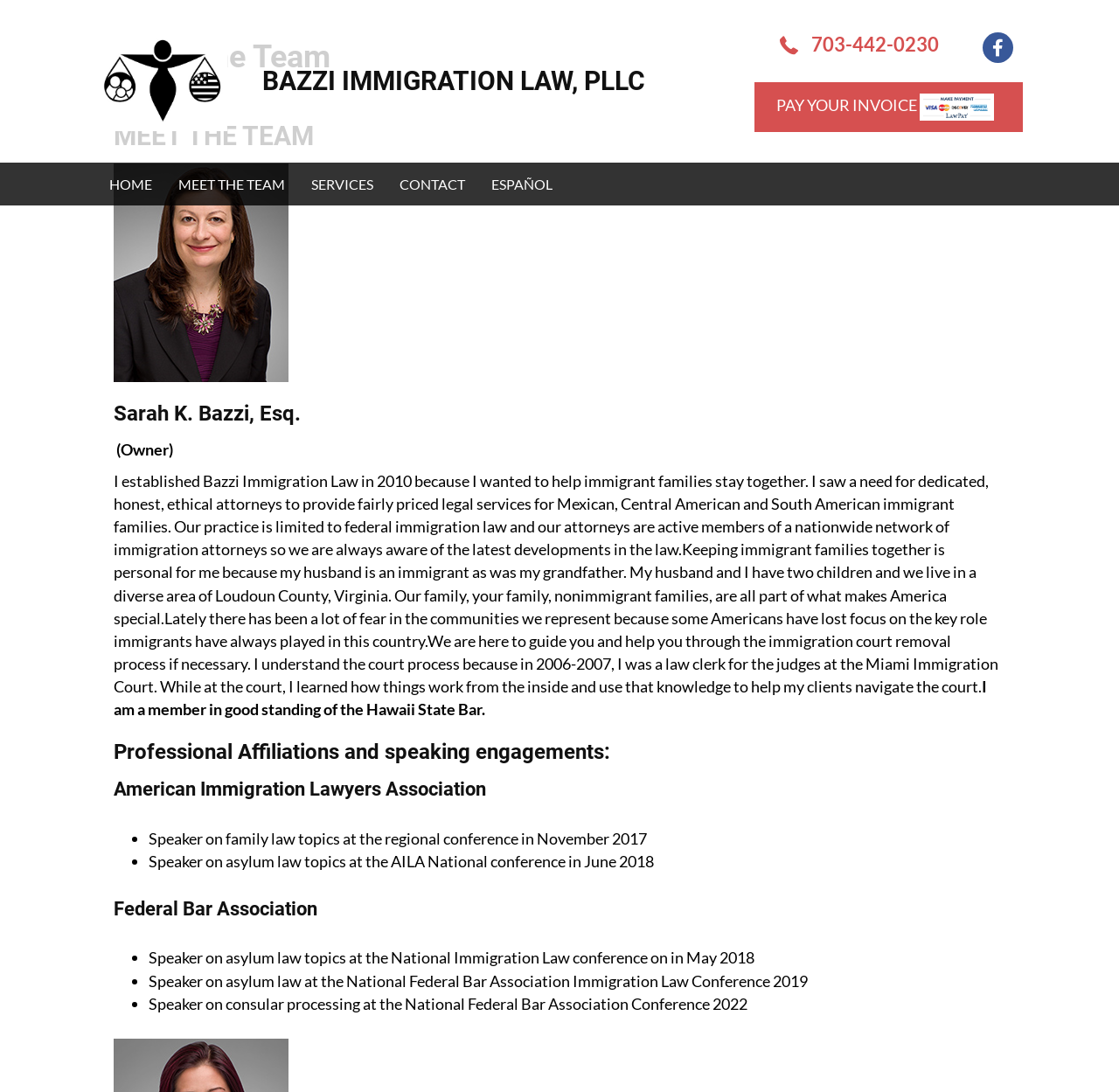Please find and generate the text of the main header of the webpage.

Meet The Team